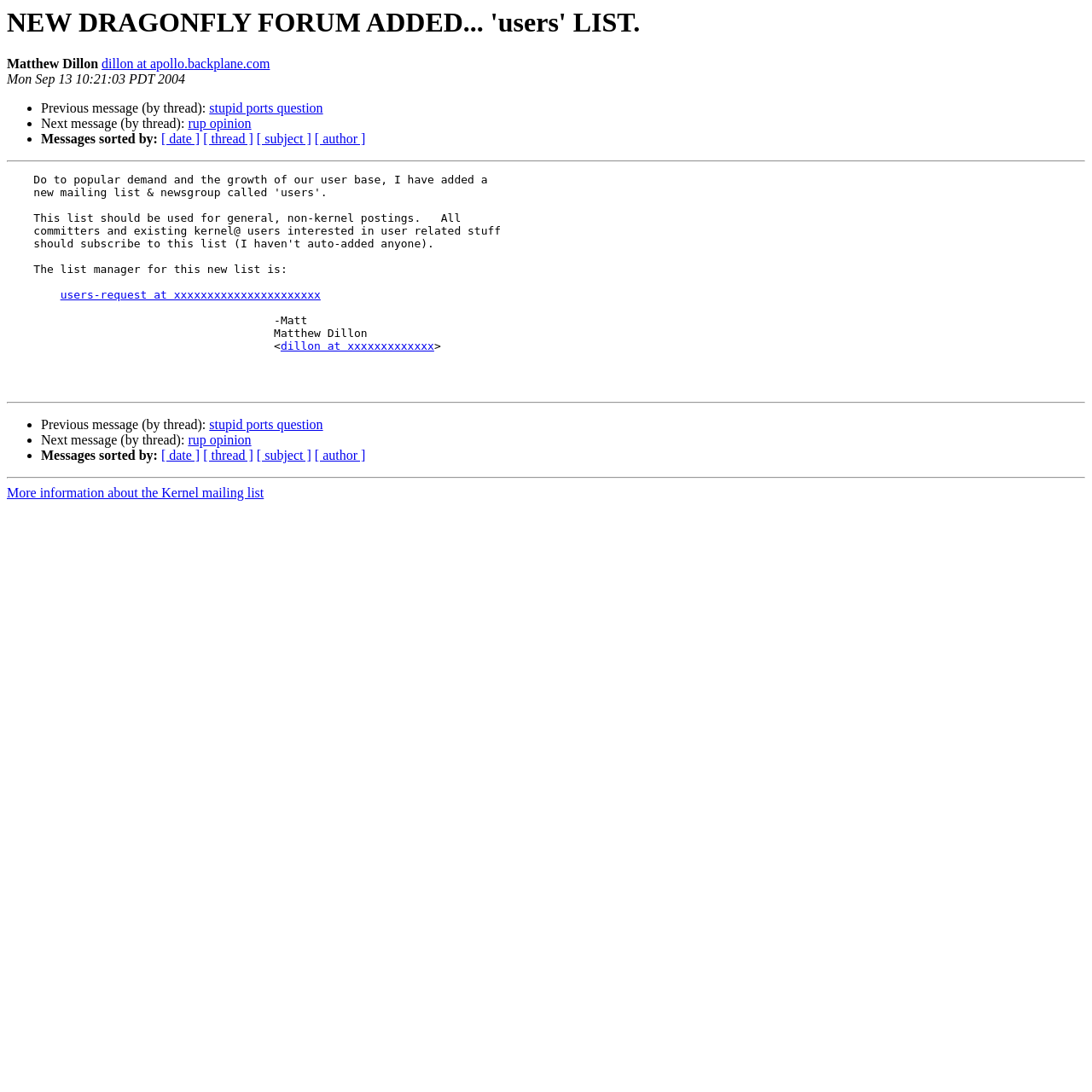How many separators are there on the webpage?
Provide a concise answer using a single word or phrase based on the image.

3